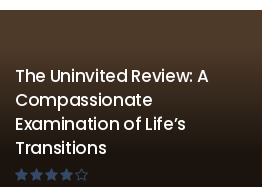Generate a detailed explanation of the scene depicted in the image.

This image showcases the title and rating of a review titled "The Uninvited Review: A Compassionate Examination of Life’s Transitions." The design features bold typography against a contrasting background, enhancing readability. Below the title, a star rating indicates a score of 4 out of 5 stars, reflecting a positive critique. This composition captures the essence of the review, suggesting a thoughtful exploration of life's significant changes and transitions, making it an engaging piece for readers interested in reflective storytelling.